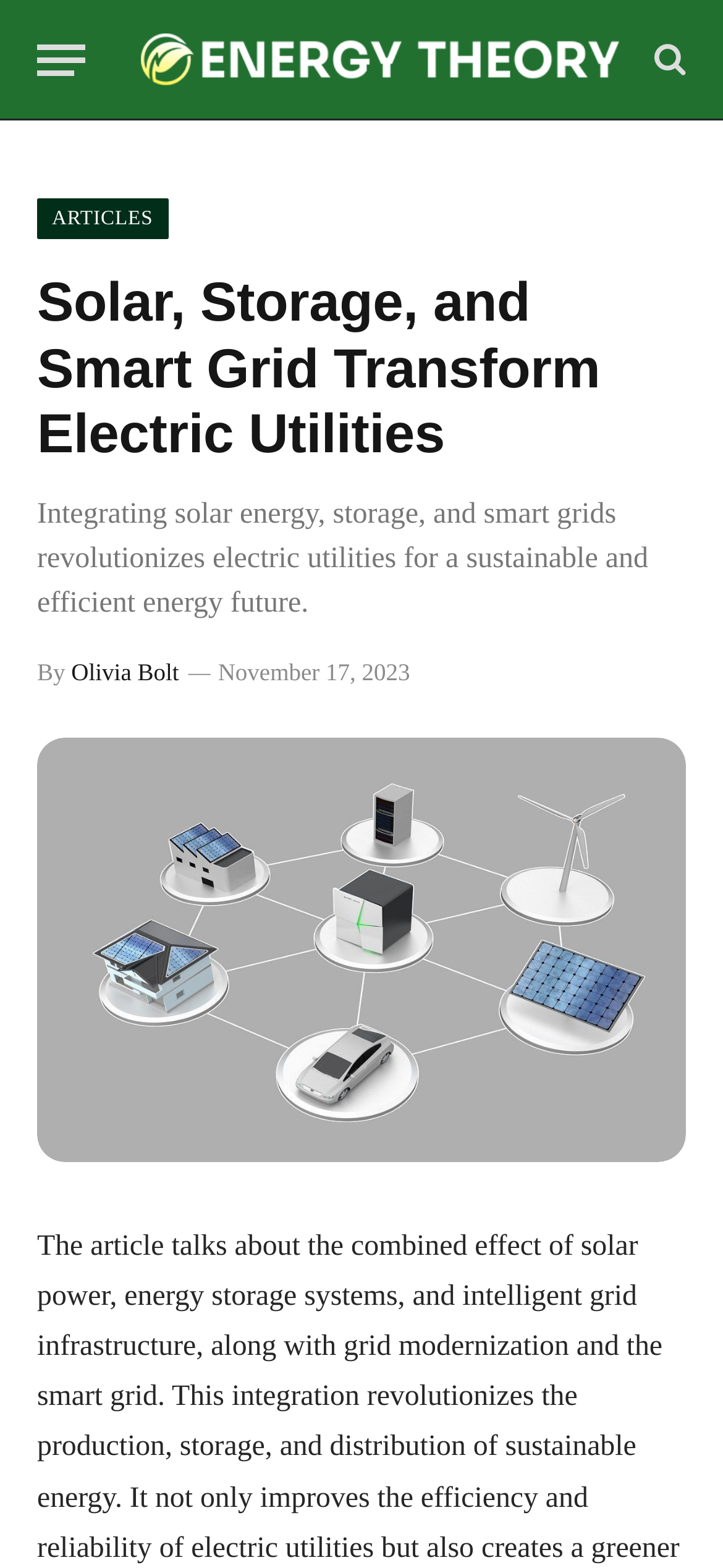Extract the bounding box for the UI element that matches this description: "title="Energy Theory"".

[0.195, 0.01, 0.856, 0.066]